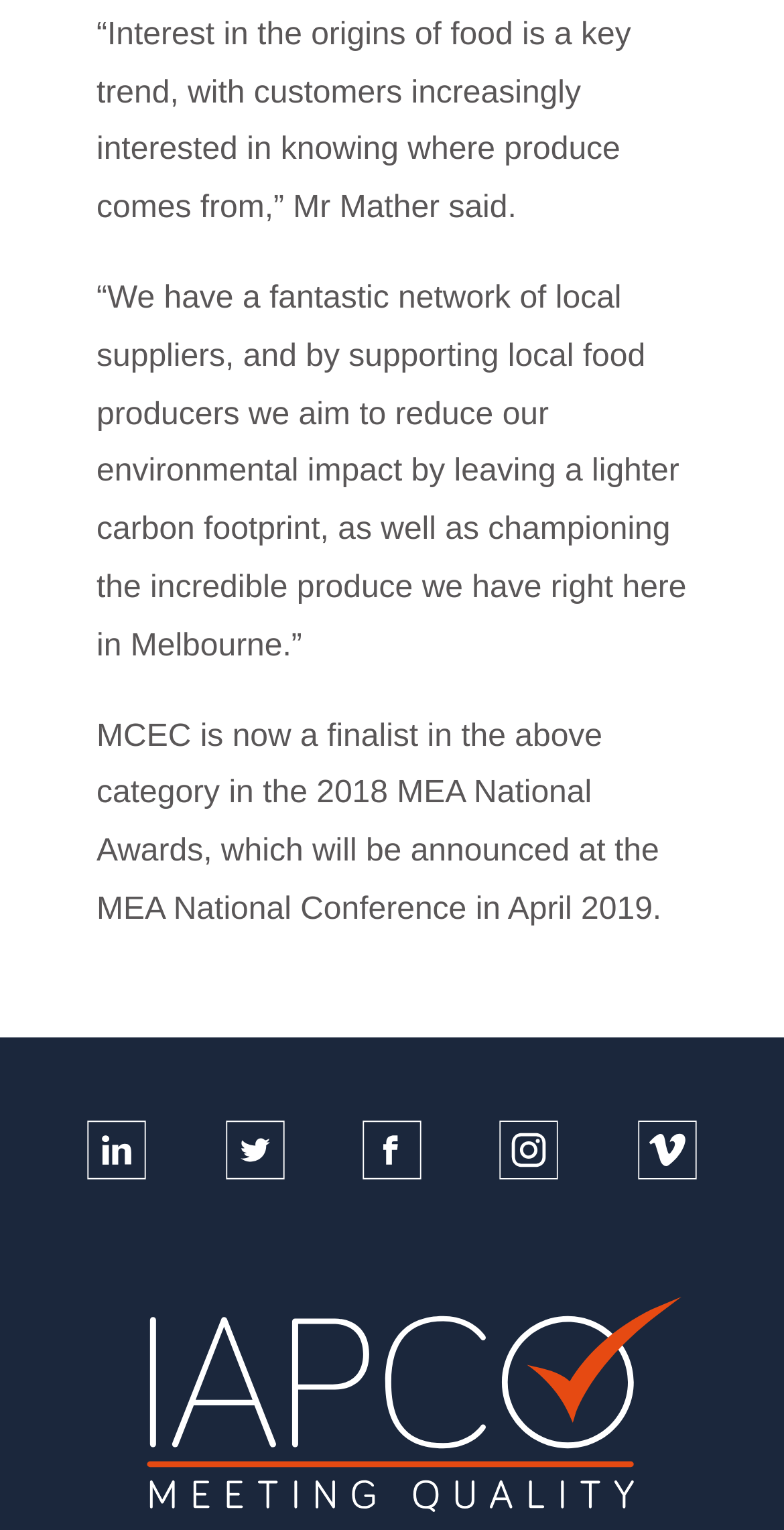How many social media links are present at the bottom of the page?
From the image, respond with a single word or phrase.

5